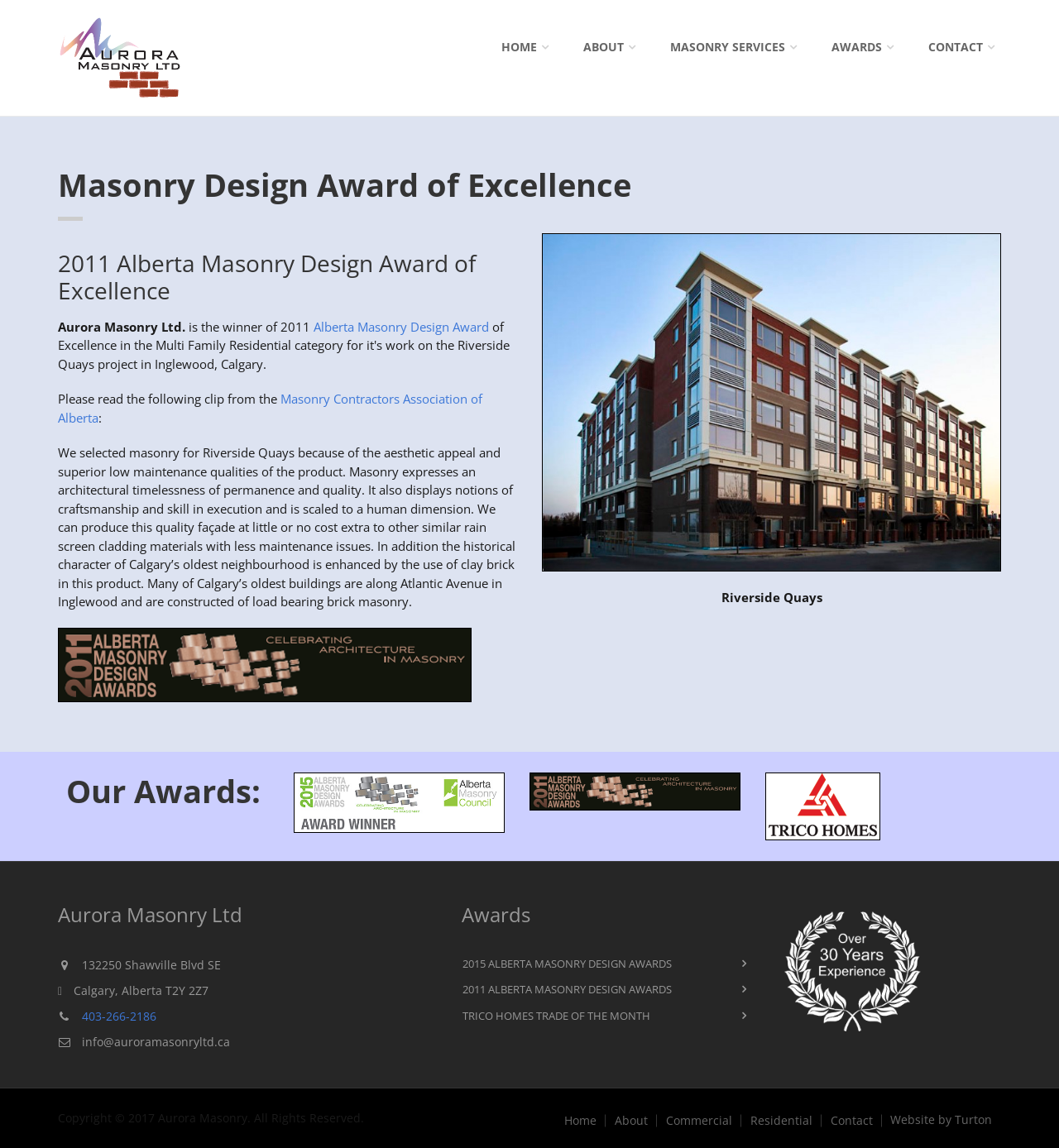Carefully observe the image and respond to the question with a detailed answer:
What is the address of Aurora Masonry Ltd?

The answer can be found in the StaticText elements located at the bottom of the webpage, which provide the company's address, city, province, and postal code.